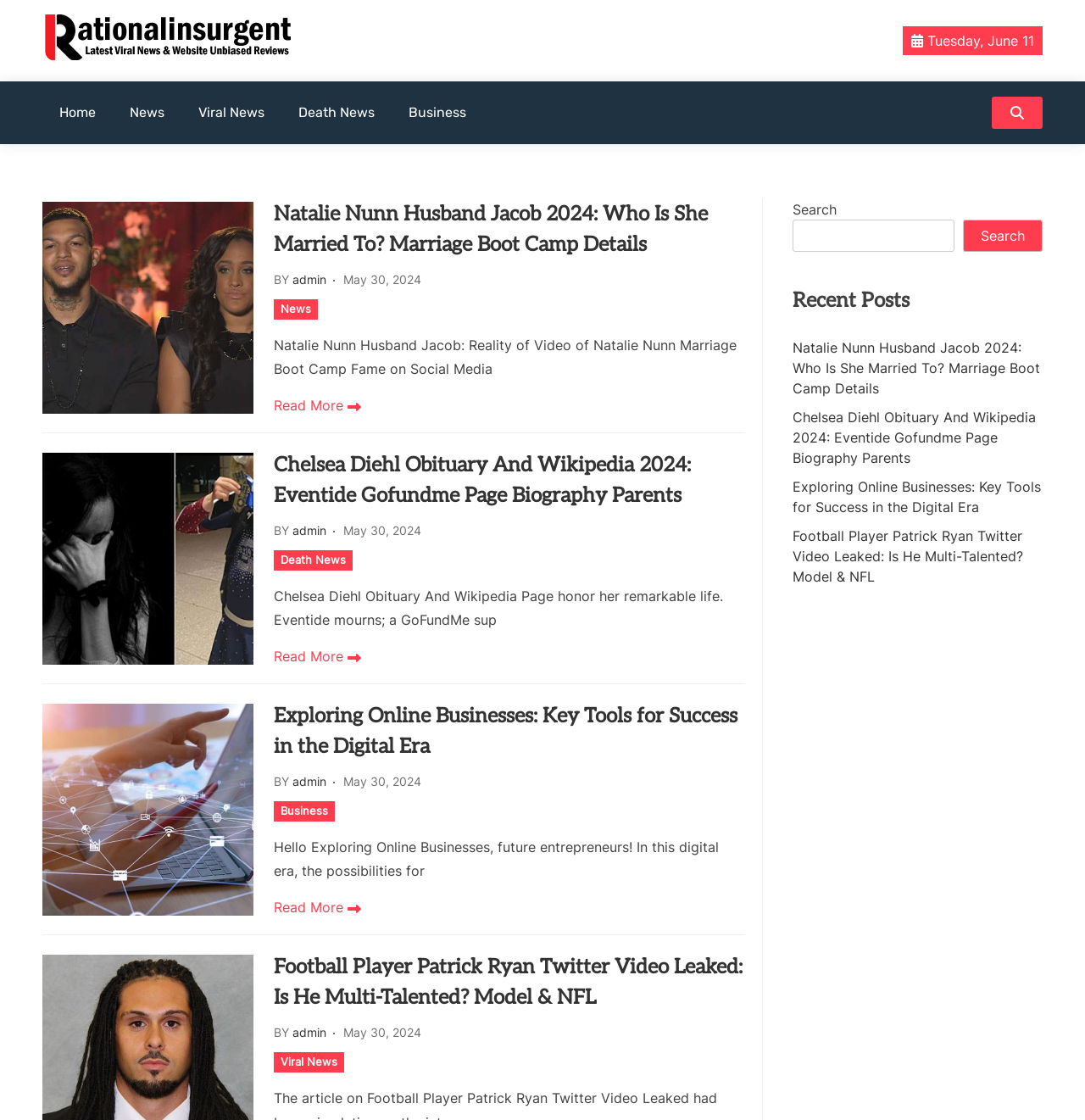Please find the bounding box coordinates of the clickable region needed to complete the following instruction: "Read more about Natalie Nunn Husband Jacob". The bounding box coordinates must consist of four float numbers between 0 and 1, i.e., [left, top, right, bottom].

[0.253, 0.353, 0.333, 0.371]